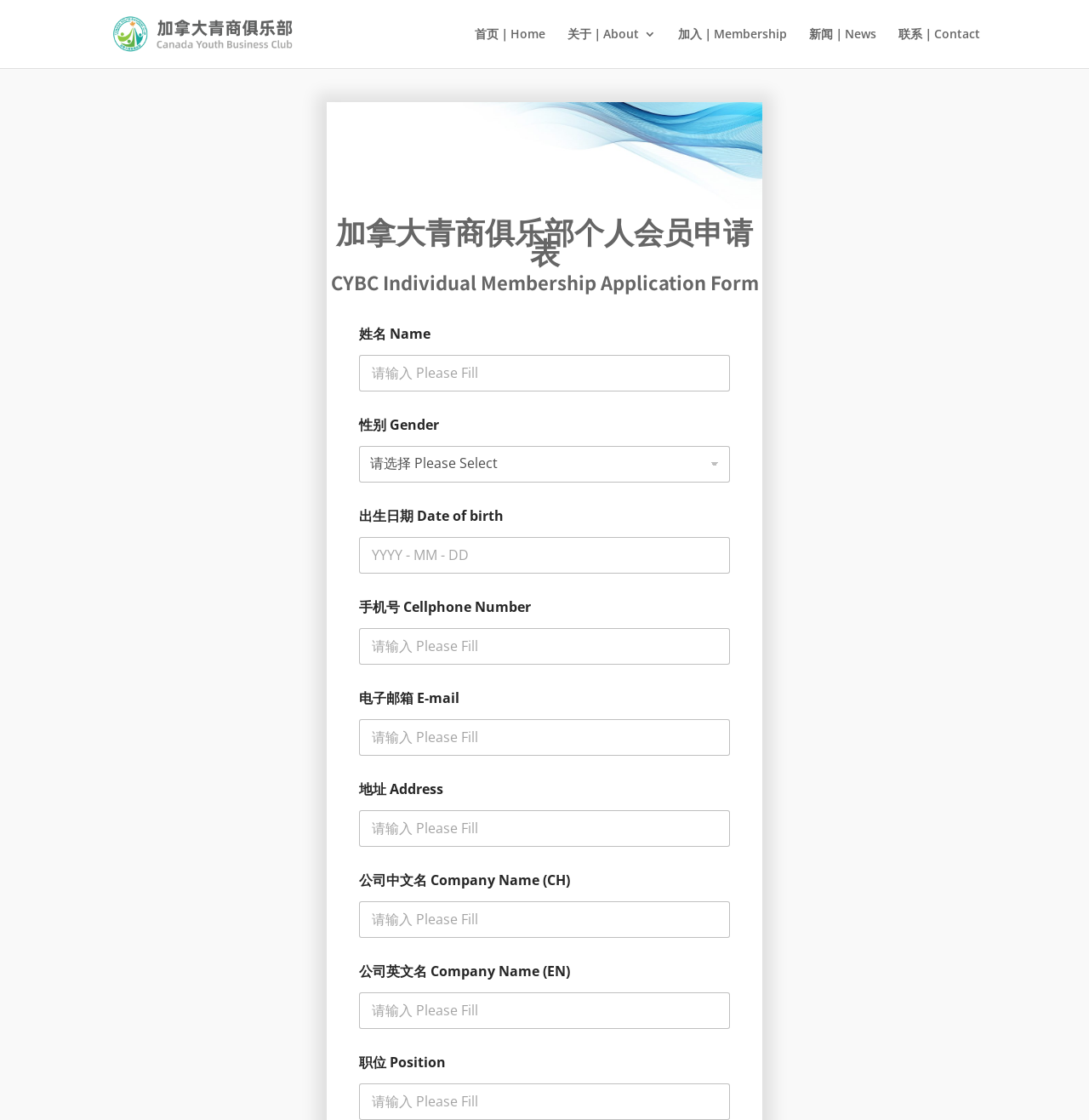Locate the bounding box of the user interface element based on this description: "alt="加拿大青商俱乐部"".

[0.103, 0.022, 0.271, 0.036]